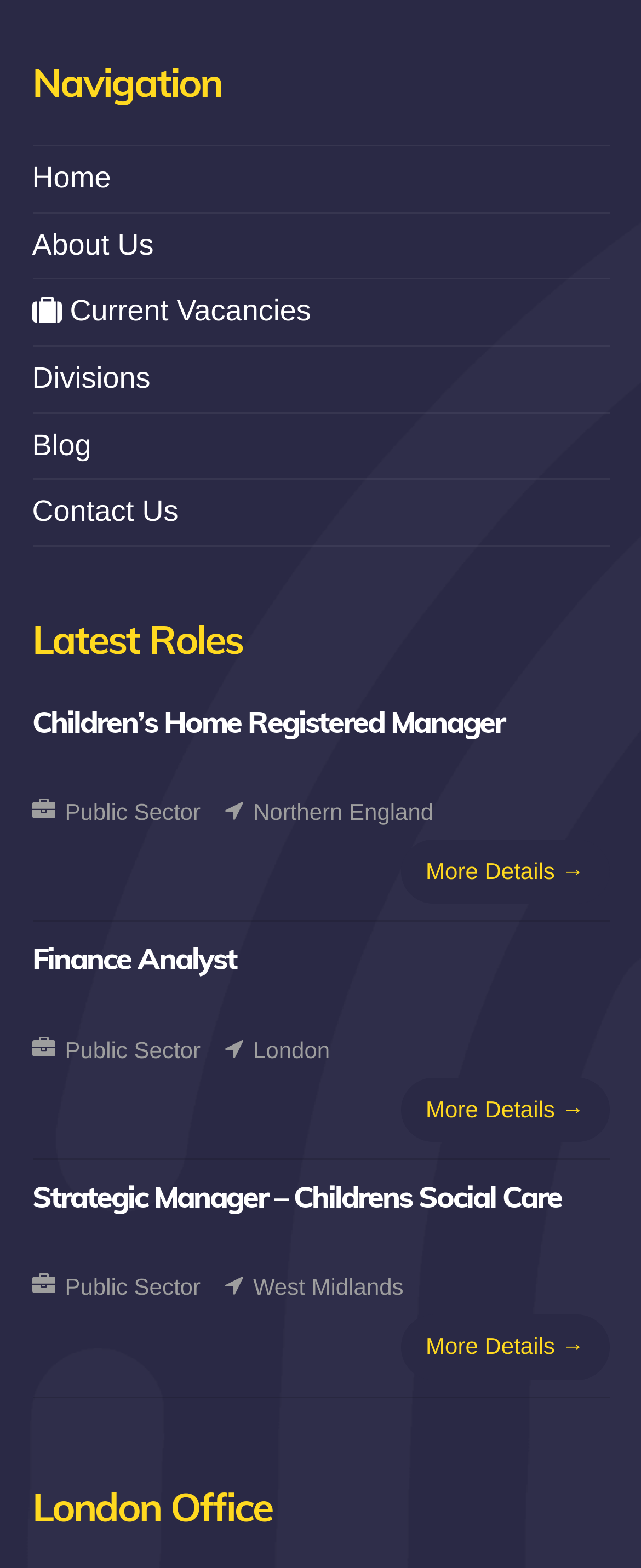Identify the bounding box coordinates of the area that should be clicked in order to complete the given instruction: "read more about Children’s Home Registered Manager". The bounding box coordinates should be four float numbers between 0 and 1, i.e., [left, top, right, bottom].

[0.626, 0.536, 0.95, 0.577]